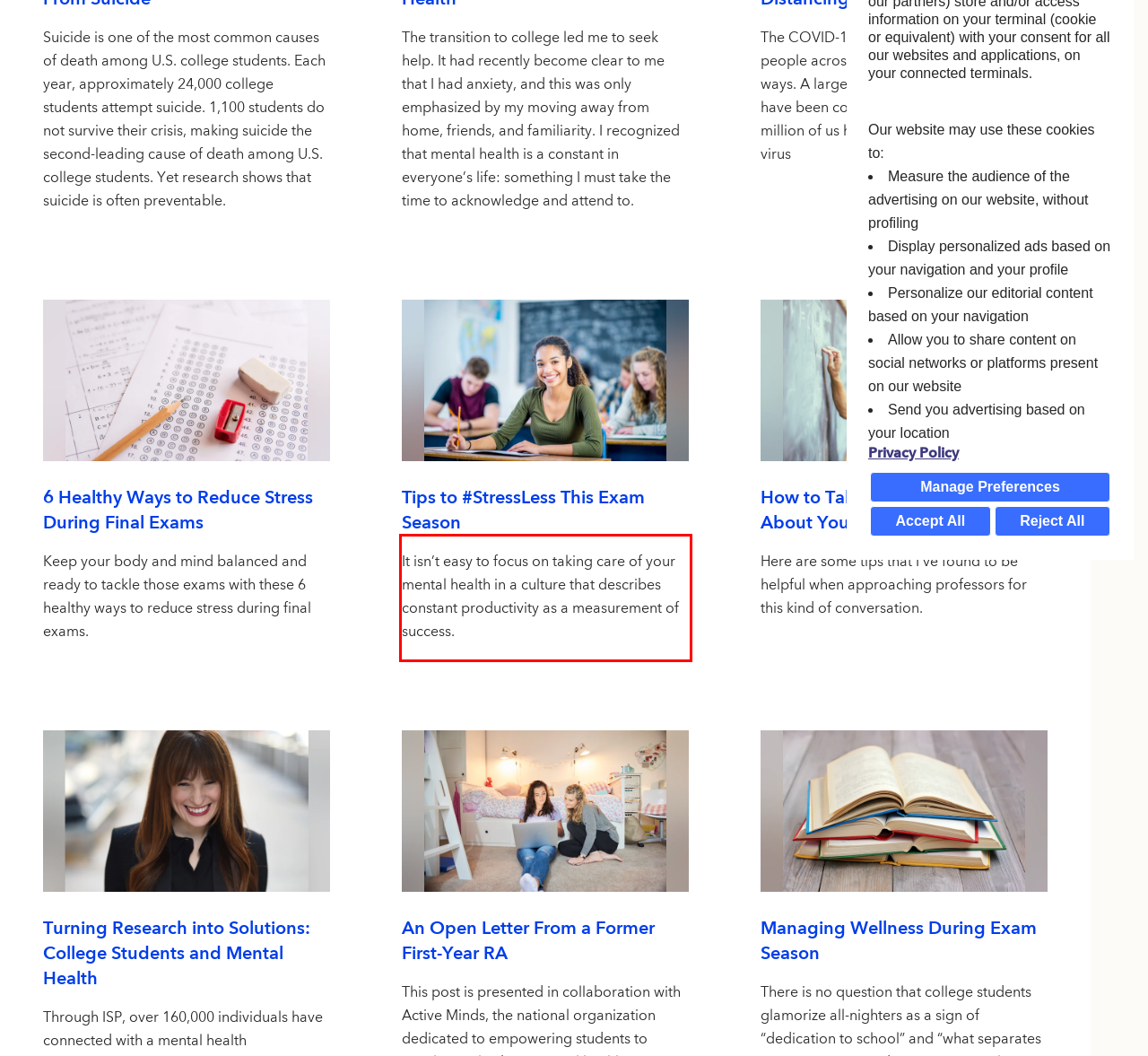You have a screenshot of a webpage with a red bounding box. Use OCR to generate the text contained within this red rectangle.

It isn’t easy to focus on taking care of your mental health in a culture that describes constant productivity as a measurement of success.